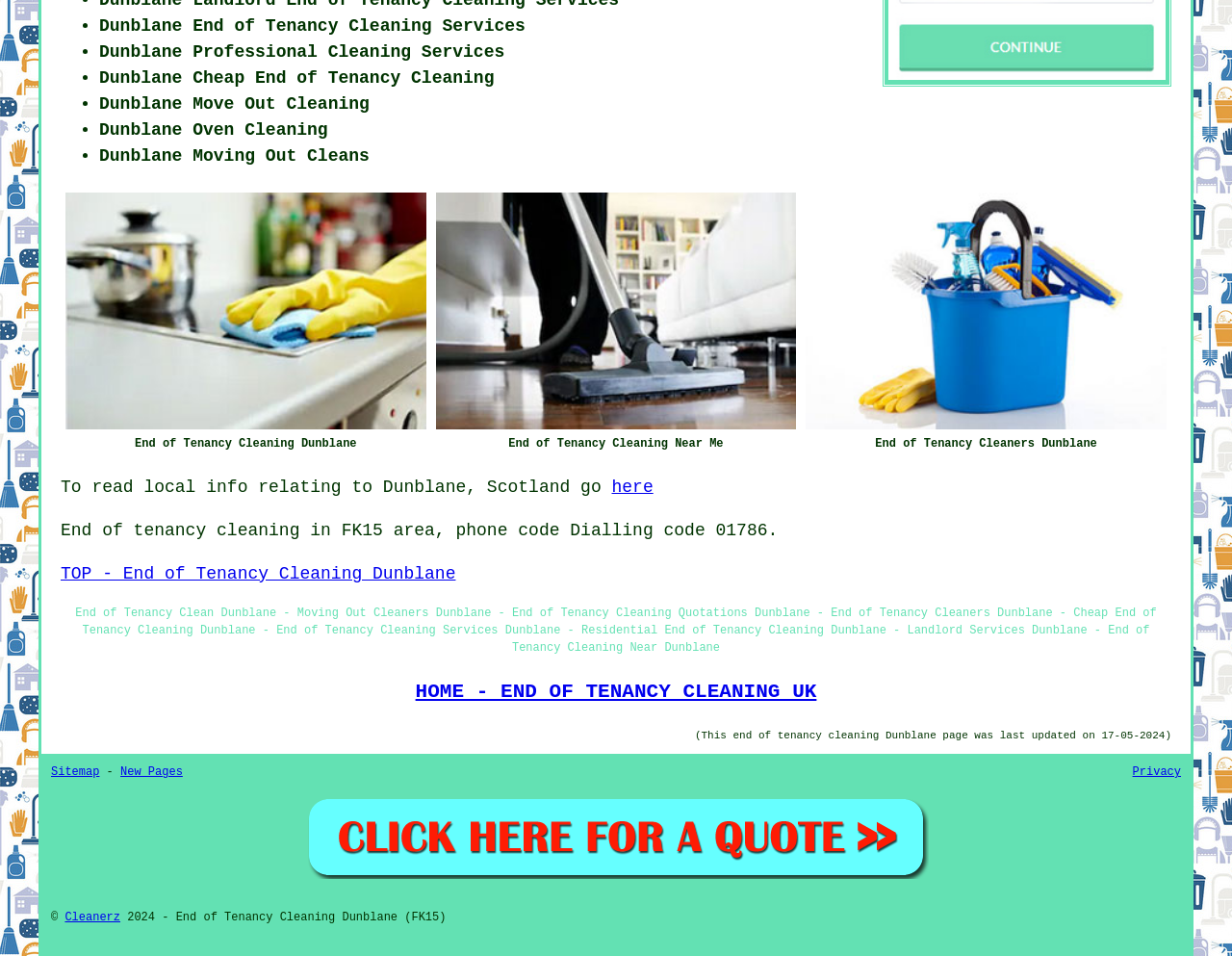Find the bounding box coordinates of the element to click in order to complete the given instruction: "Go to 'HOME - END OF TENANCY CLEANING UK'."

[0.337, 0.711, 0.663, 0.735]